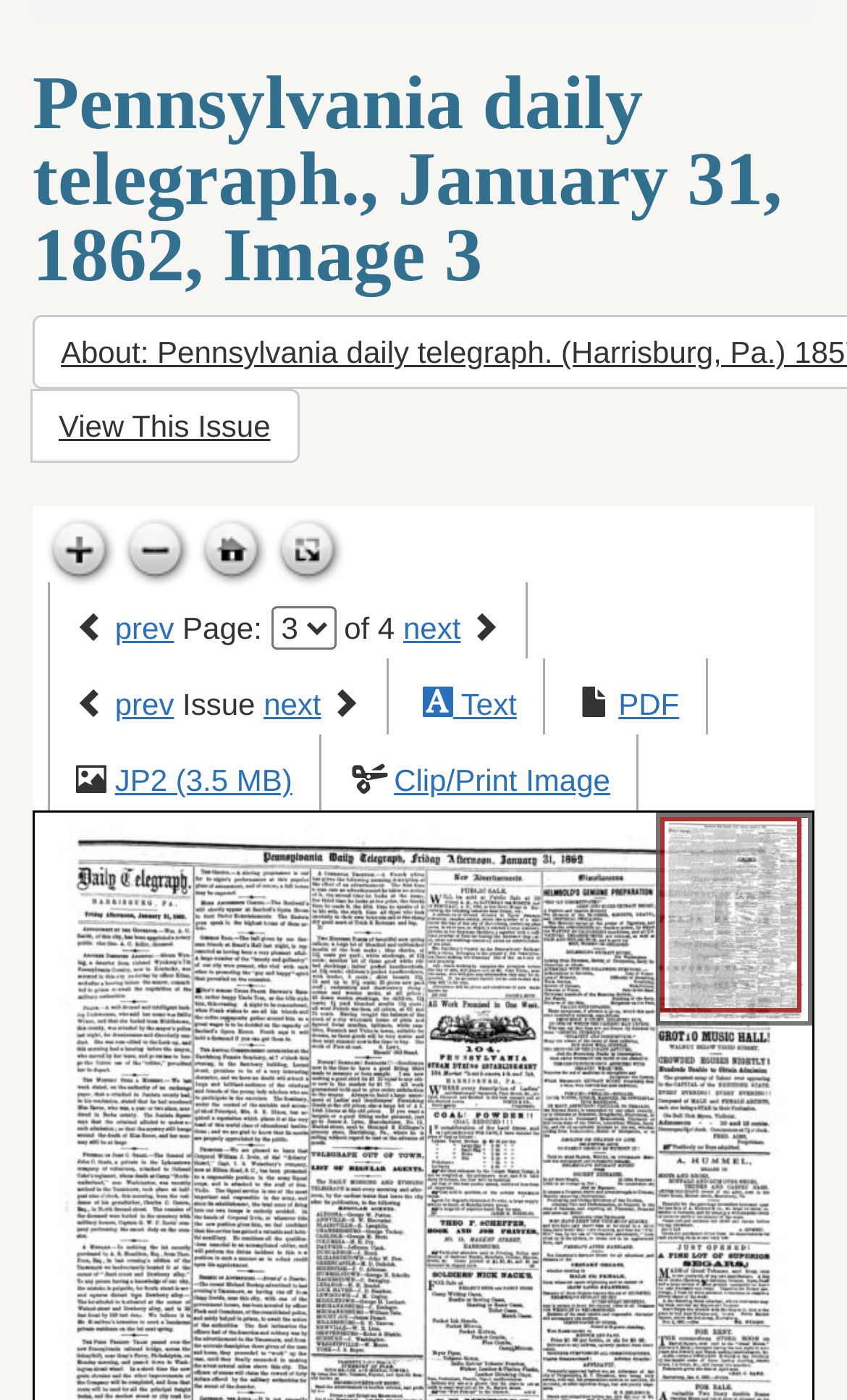Find the bounding box of the element with the following description: "JP2 (3.5 MB)". The coordinates must be four float numbers between 0 and 1, formatted as [left, top, right, bottom].

[0.136, 0.545, 0.345, 0.57]